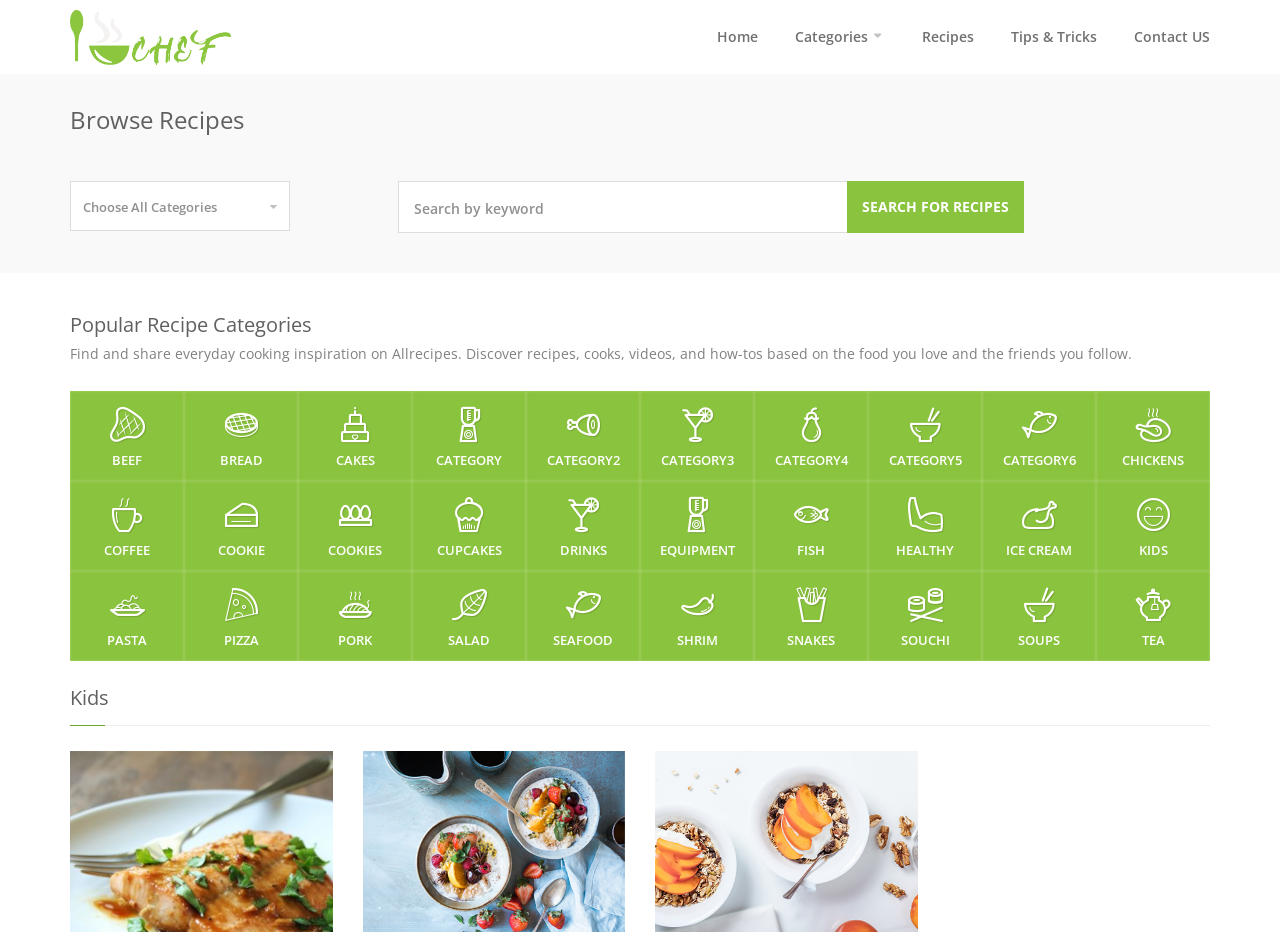Create a detailed narrative describing the layout and content of the webpage.

This webpage is a recipe-focused platform, specifically designed for kids. At the top left corner, there is a logo image with the text "11Recipes - Kids". Below the logo, there is a navigation menu with five links: "Home", "Categories", "Recipes", "Tips & Tricks", and "Contact US". 

The main content area is divided into two sections. The left section has a heading "Browse Recipes" and a search function, allowing users to search for recipes by keyword. Below the search function, there is a paragraph of text describing the platform's purpose.

The right section has a heading "Popular Recipe Categories" and displays a list of 25 categories, each represented by a link with an icon and a short text description. These categories include "BEEF", "BREAD", "CAKES", and many others. The categories are arranged in a grid layout, with five categories per row.

At the bottom left corner, there is a heading "Kids" which seems to be a subcategory or a specific section of the platform.